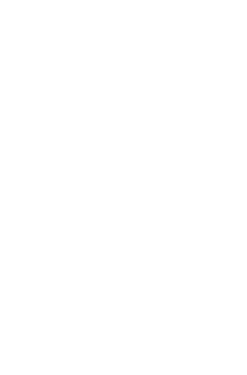Please give a succinct answer to the question in one word or phrase:
What is the purpose of this coloring page?

Educational